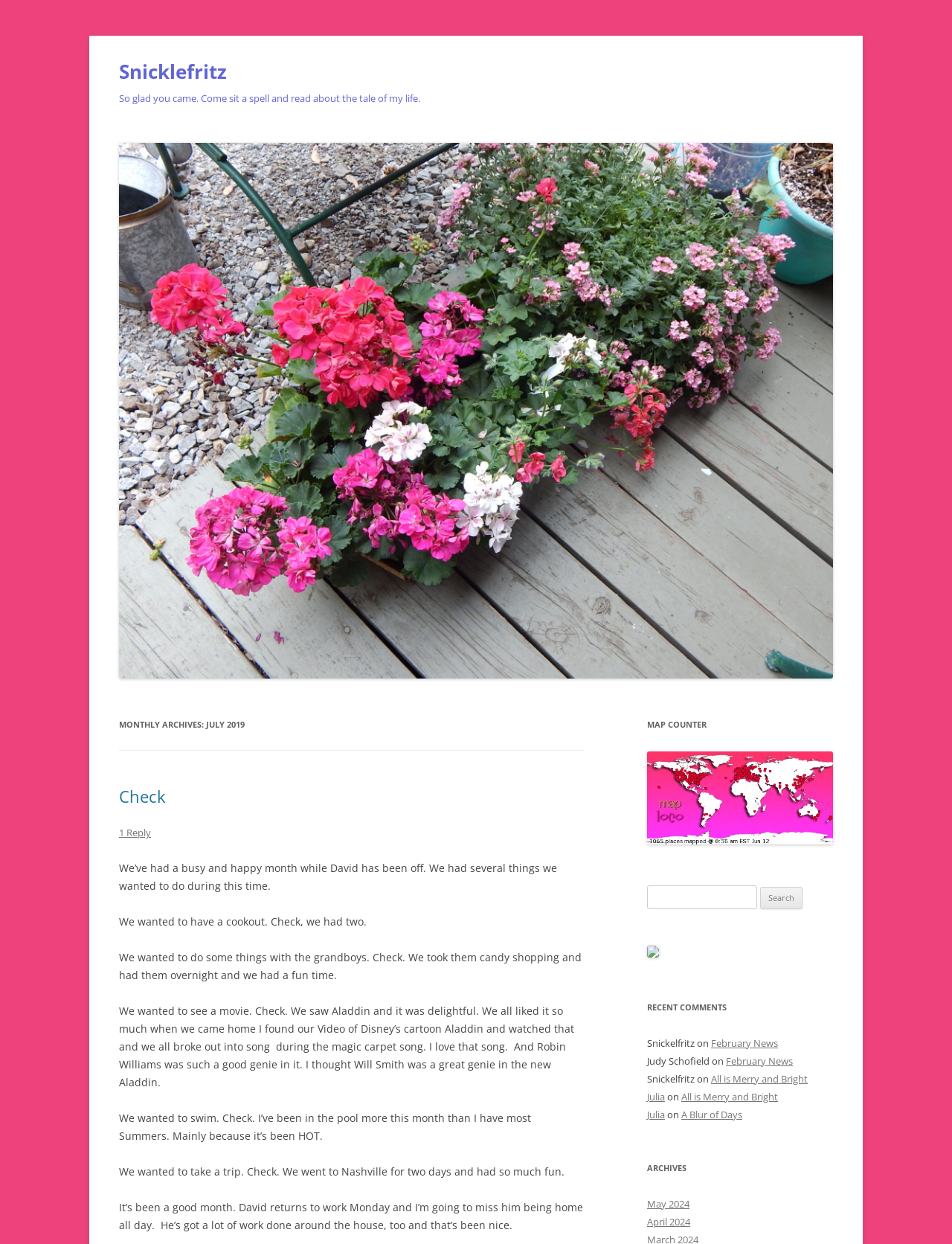Please determine the bounding box coordinates of the element to click in order to execute the following instruction: "Search for something". The coordinates should be four float numbers between 0 and 1, specified as [left, top, right, bottom].

[0.68, 0.712, 0.795, 0.731]